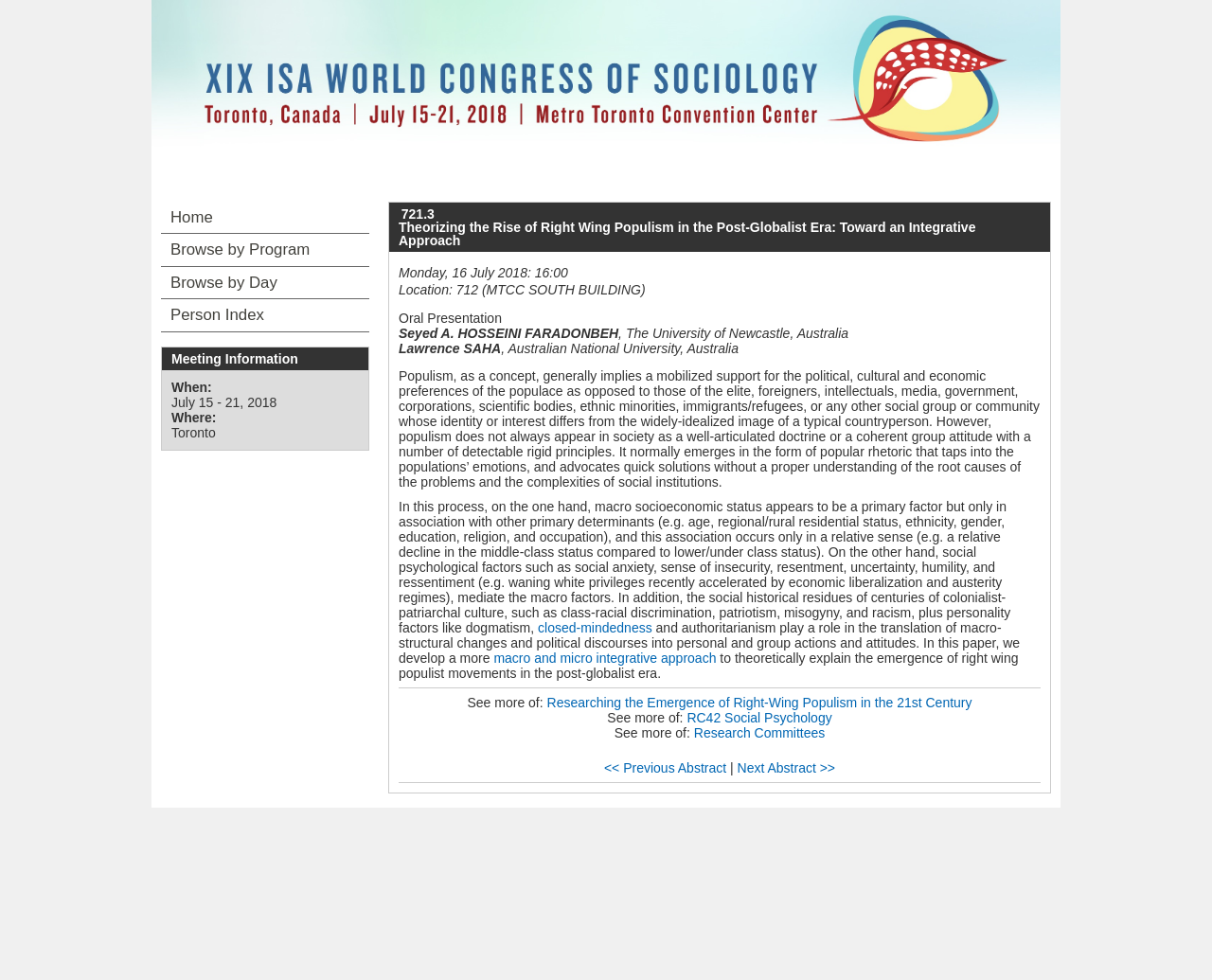Identify the bounding box coordinates of the section to be clicked to complete the task described by the following instruction: "Click the link to XIX ISA World Congress of Sociology". The coordinates should be four float numbers between 0 and 1, formatted as [left, top, right, bottom].

[0.125, 0.087, 0.875, 0.102]